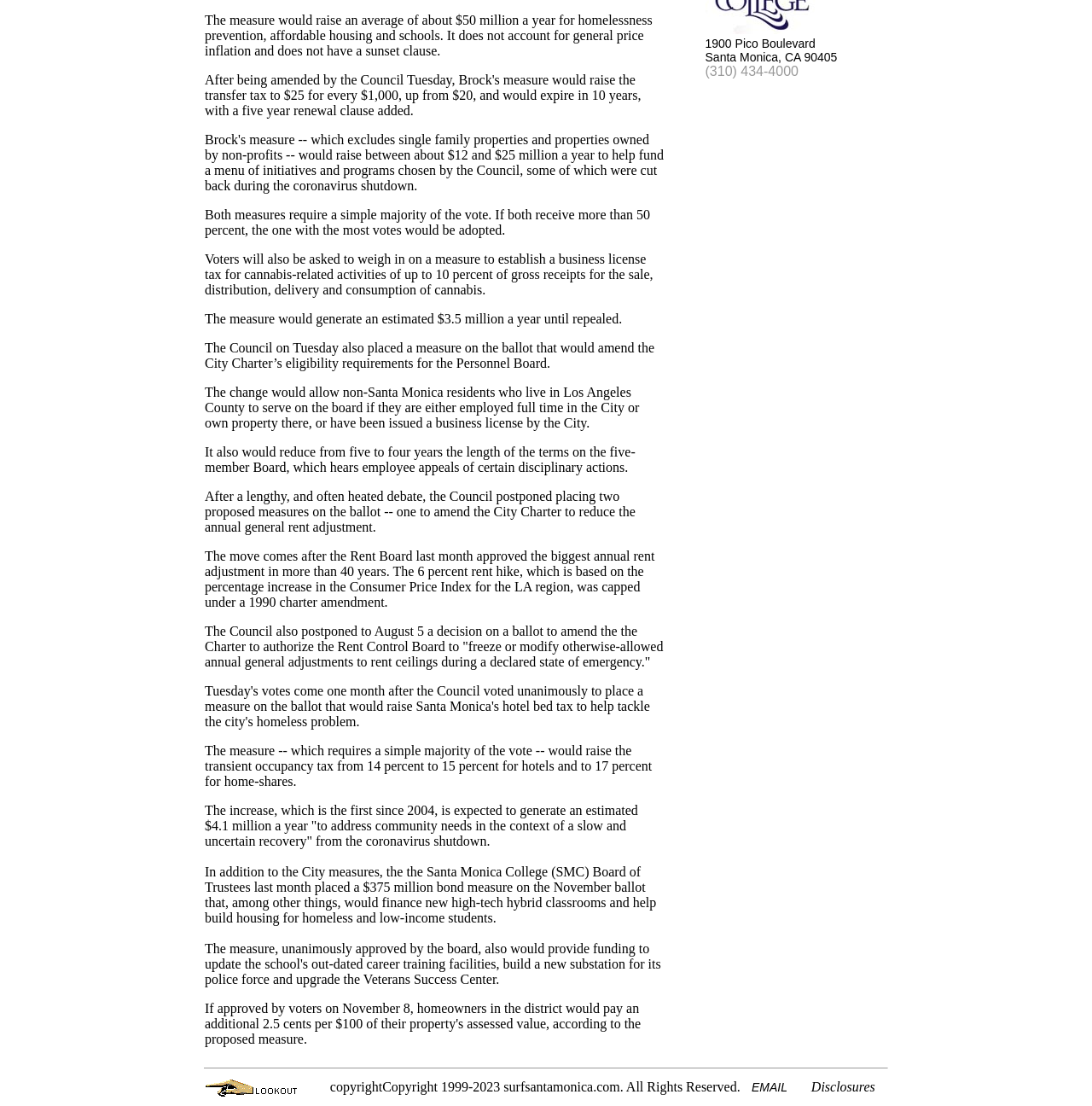Determine the bounding box for the described HTML element: "alt="Back to Lookout News"". Ensure the coordinates are four float numbers between 0 and 1 in the format [left, top, right, bottom].

[0.188, 0.982, 0.278, 0.995]